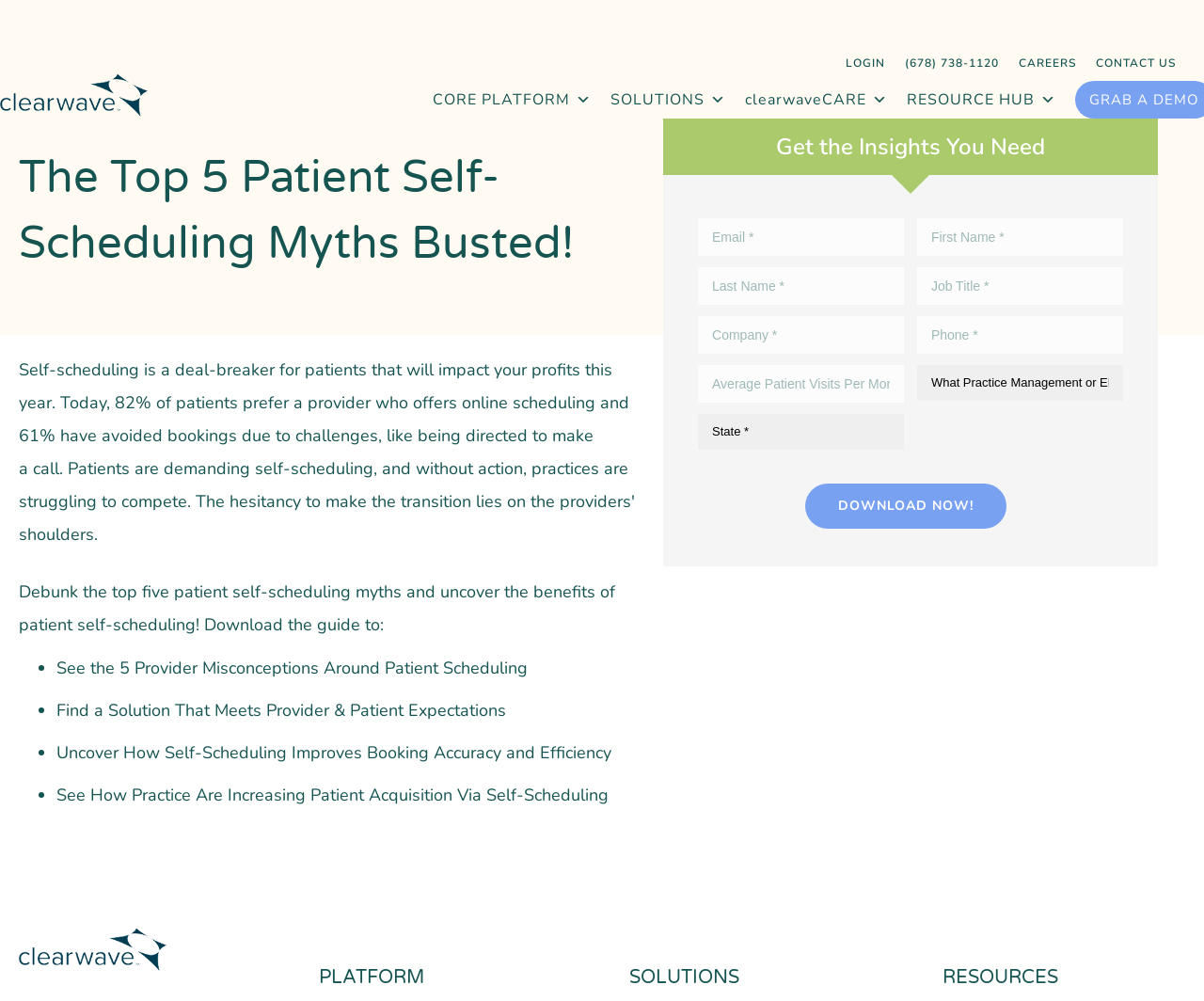With reference to the image, please provide a detailed answer to the following question: What is the purpose of the form on this webpage?

The form on this webpage is used to collect user information, such as email, first name, last name, job title, company, phone, and average patient visits per month. Once the form is submitted, a guide can be downloaded, as indicated by the 'DOWNLOAD NOW!' button.